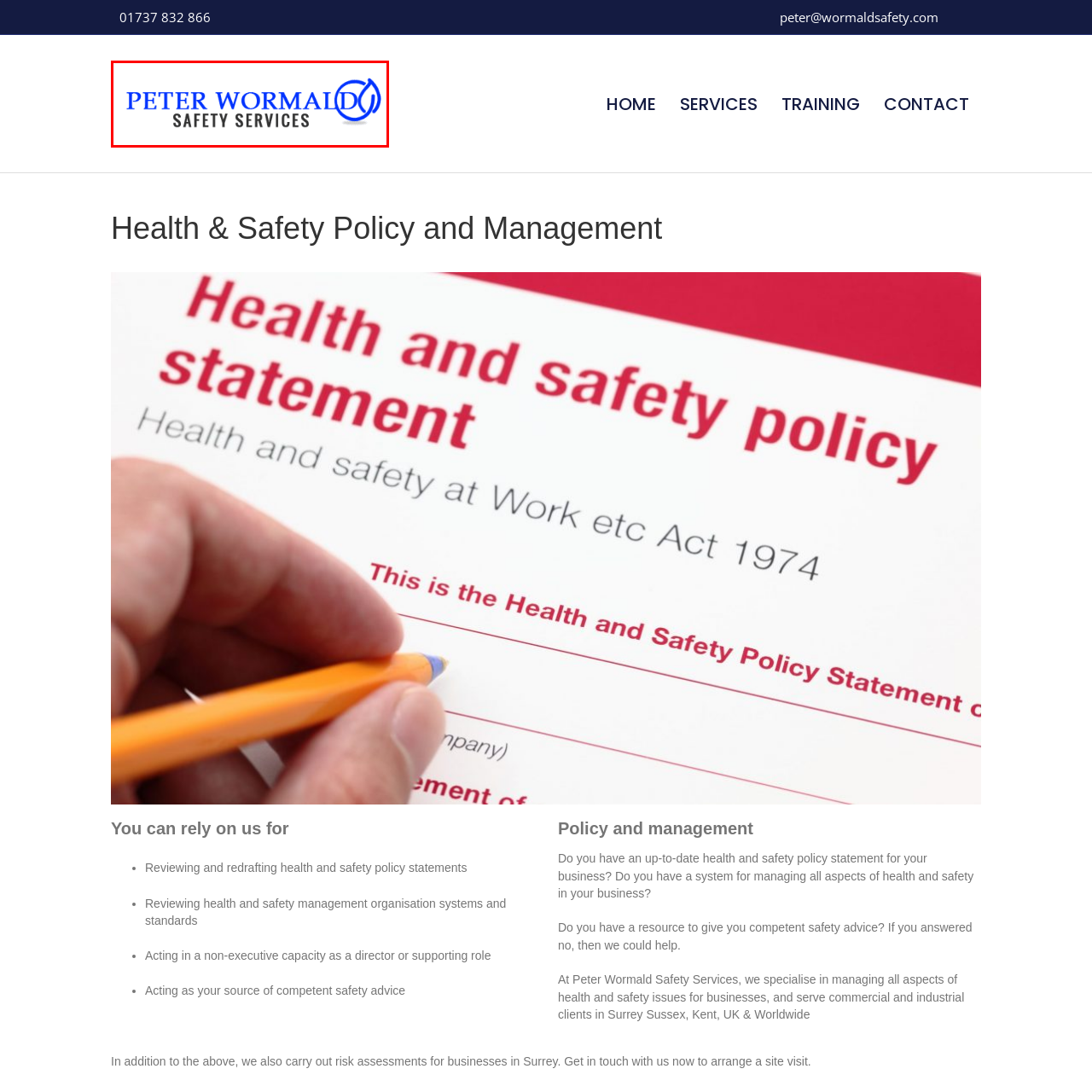Carefully scrutinize the image within the red border and generate a detailed answer to the following query, basing your response on the visual content:
What is the purpose of the graphic element in the logo?

The question asks about the purpose of the graphic element accompanying the text in the logo. Based on the caption, it appears that the graphic element is meant to symbolize safety, possibly alluding to the company's focus on health and safety management.